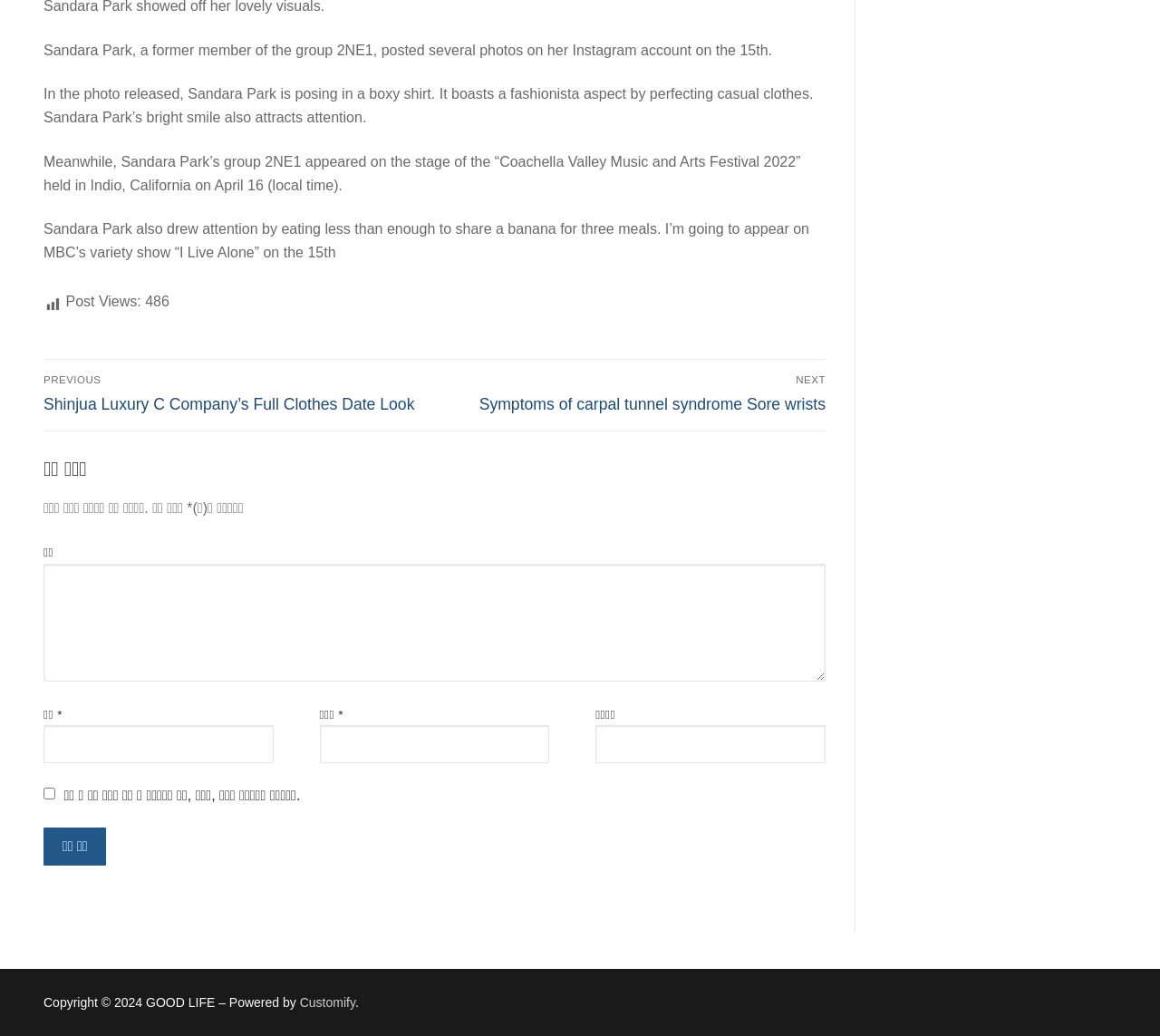Using the description: "parent_node: 이름 * name="author"", identify the bounding box of the corresponding UI element in the screenshot.

[0.038, 0.7, 0.236, 0.737]